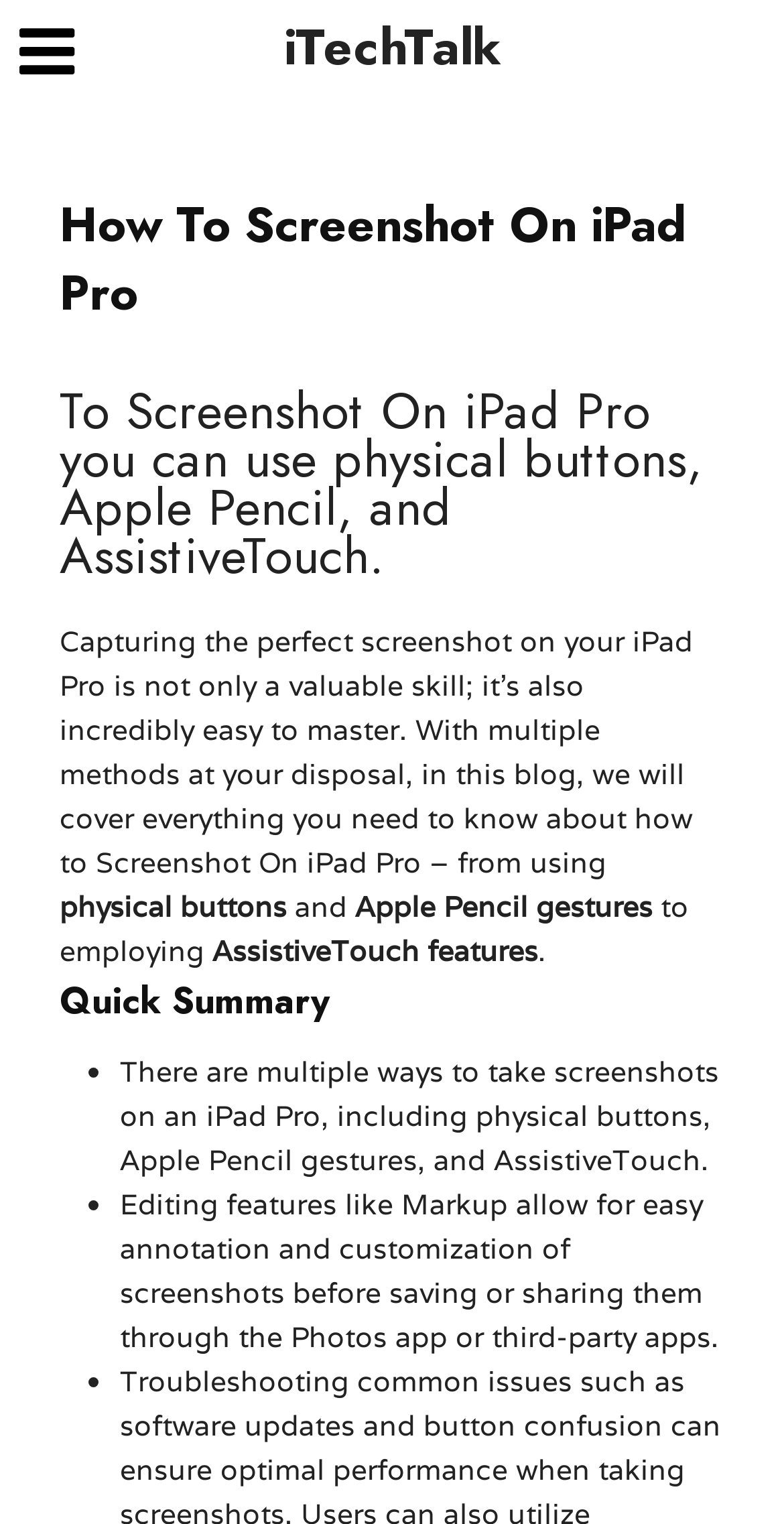Please extract and provide the main headline of the webpage.

How To Screenshot On iPad Pro